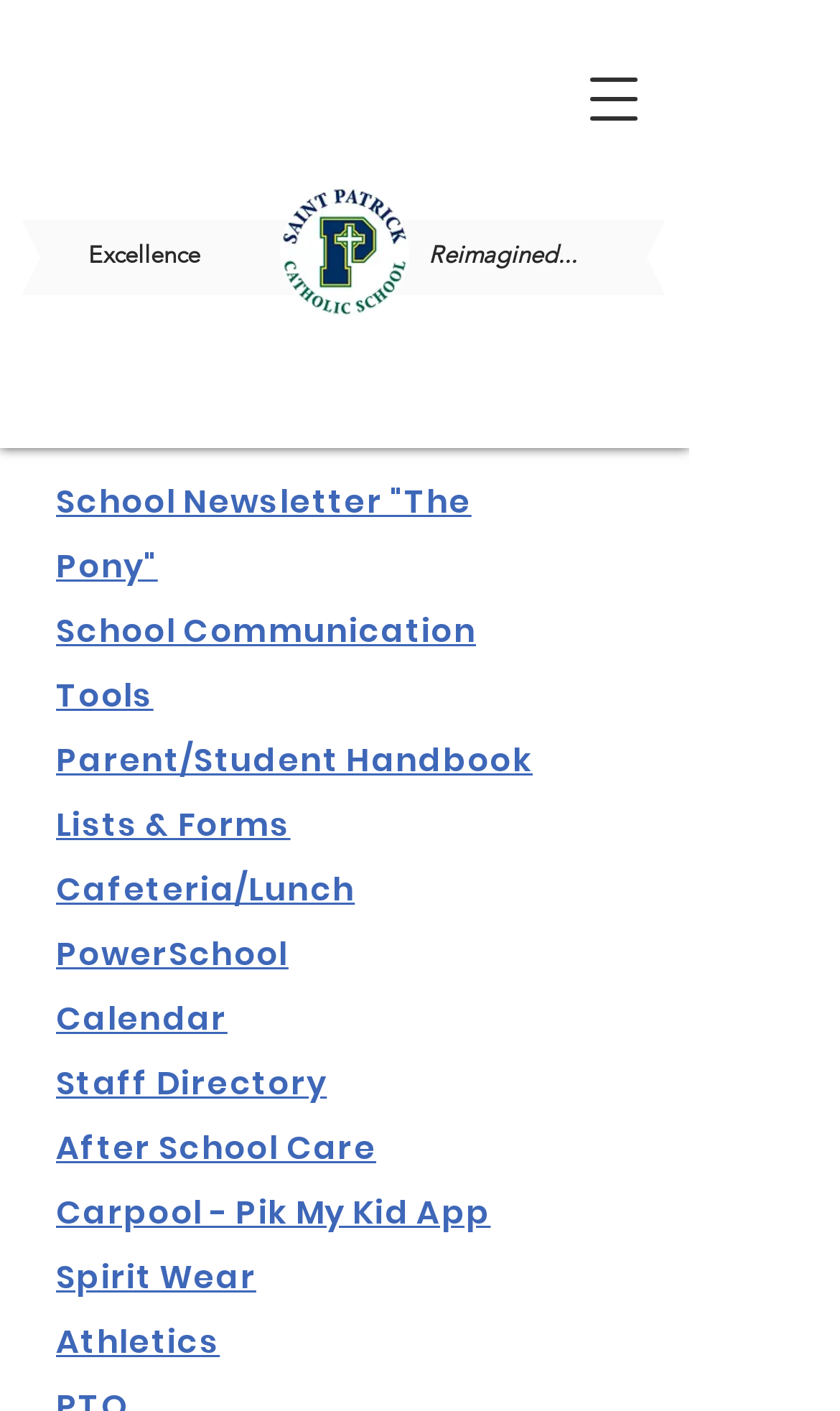What is the first link on the webpage?
Answer the question with just one word or phrase using the image.

School Newsletter "The Pony"